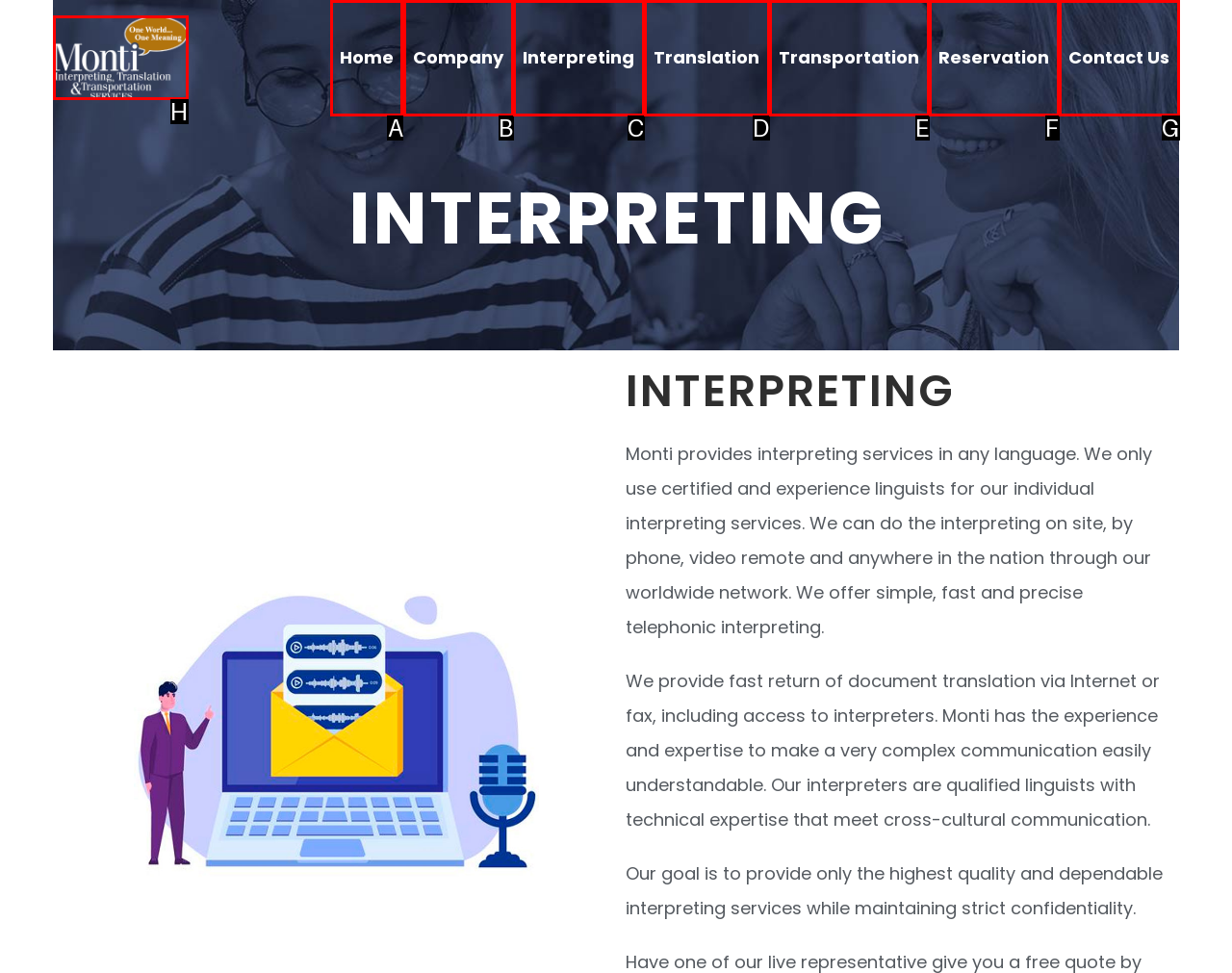Determine the appropriate lettered choice for the task: go to the Home page. Reply with the correct letter.

A